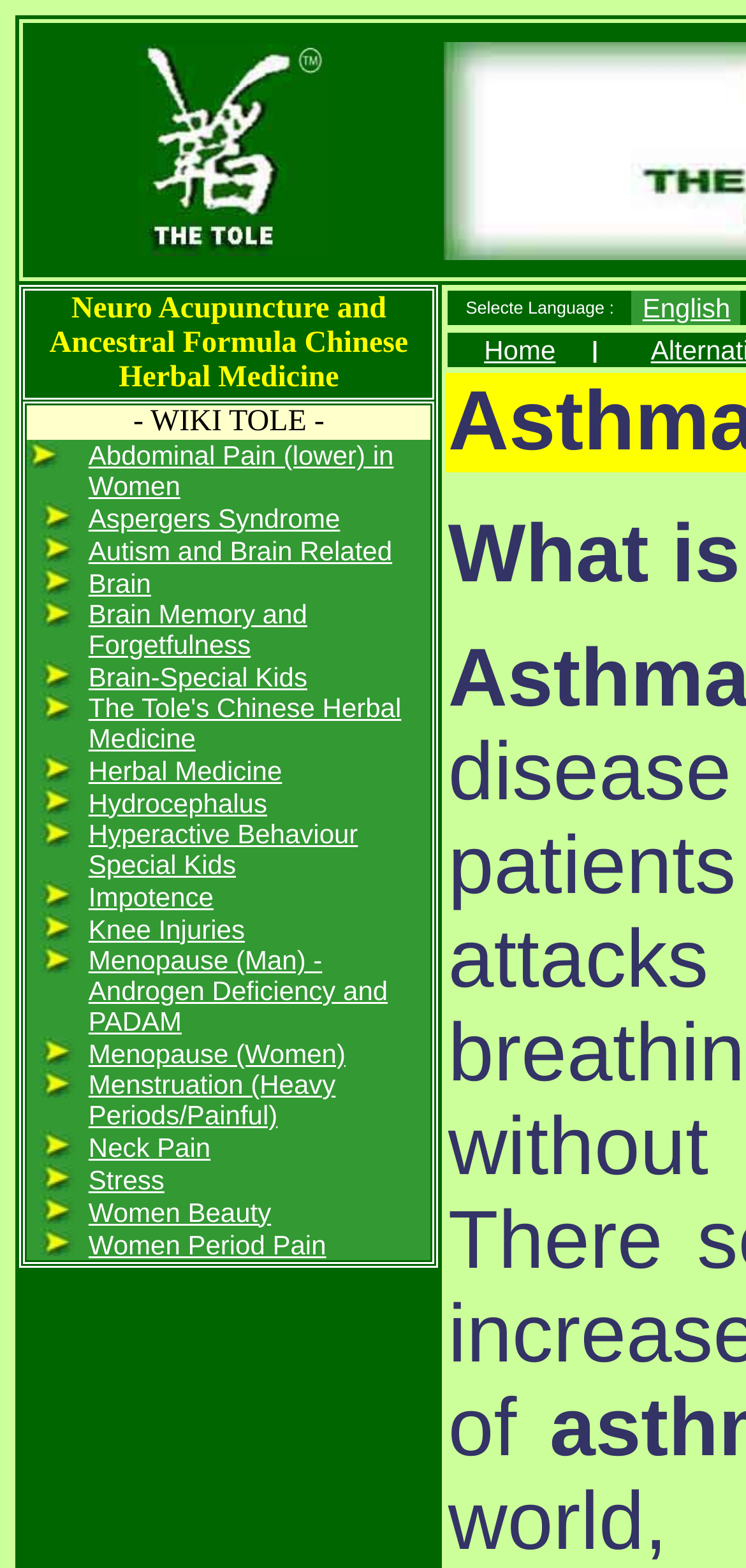Please indicate the bounding box coordinates of the element's region to be clicked to achieve the instruction: "View information on Aspergers Syndrome". Provide the coordinates as four float numbers between 0 and 1, i.e., [left, top, right, bottom].

[0.119, 0.32, 0.456, 0.34]